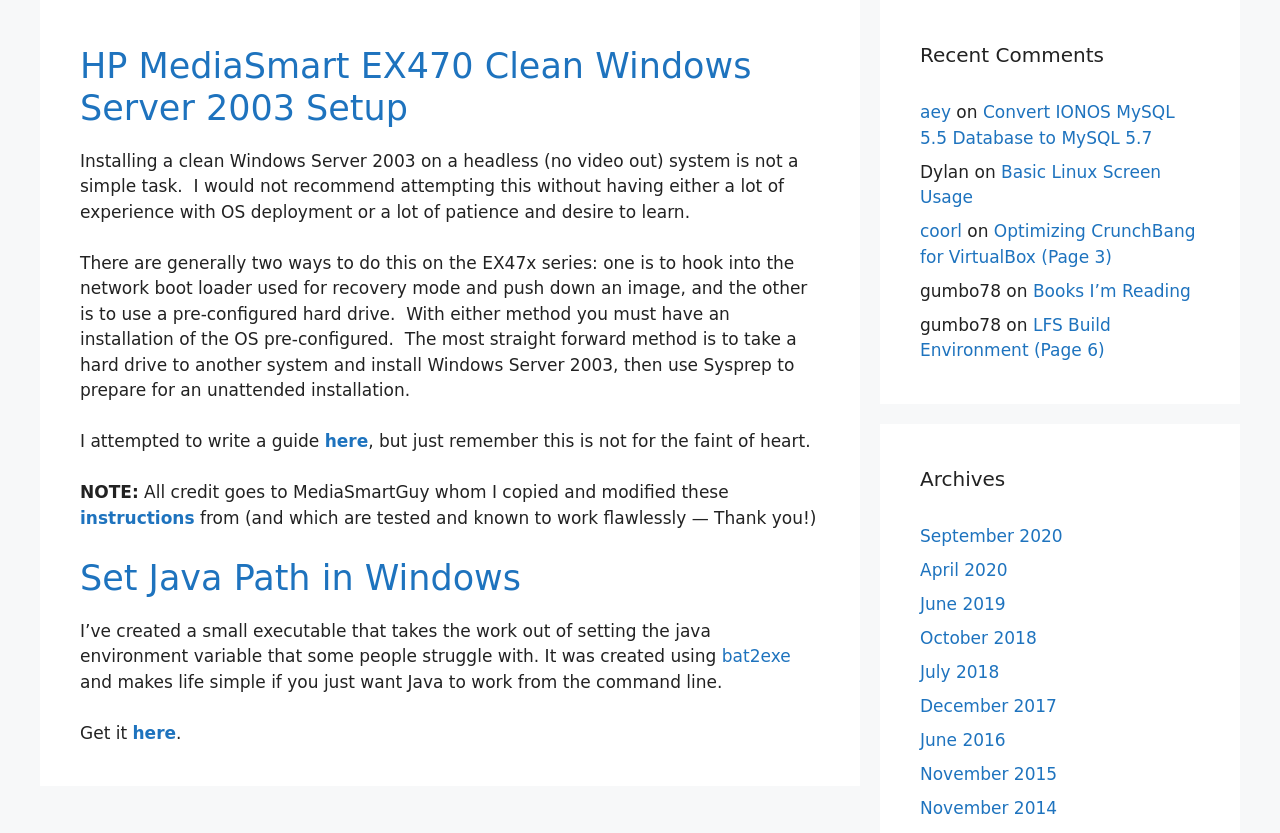Using the element description: "LFS Build Environment (Page 6)", determine the bounding box coordinates for the specified UI element. The coordinates should be four float numbers between 0 and 1, [left, top, right, bottom].

[0.719, 0.378, 0.868, 0.432]